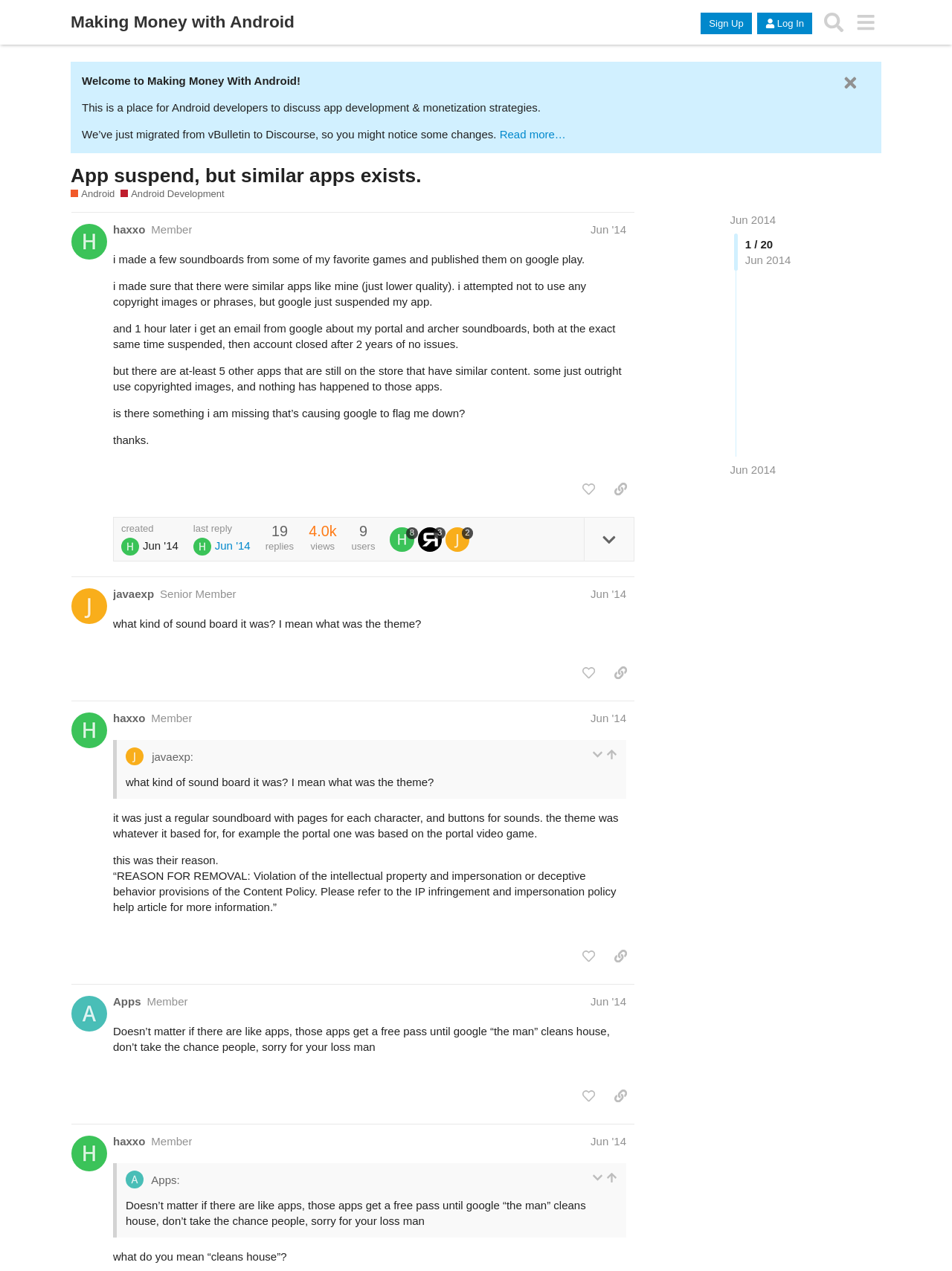Utilize the details in the image to thoroughly answer the following question: How many replies are there in the first post?

The number of replies can be found in the first post section, where it is written as '4025'.